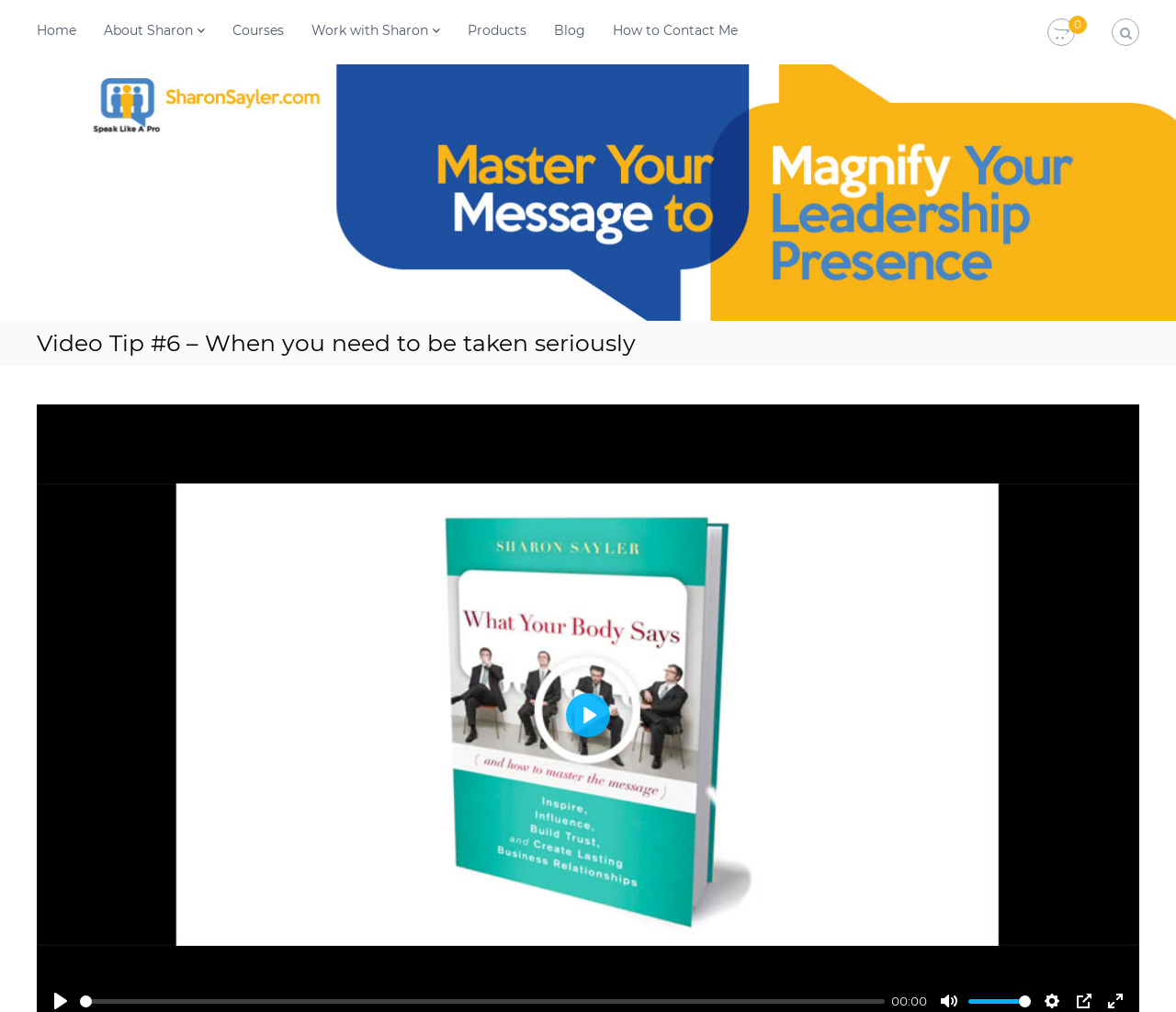Find the bounding box coordinates of the element to click in order to complete the given instruction: "Seek to a specific time in the video."

[0.068, 0.981, 0.752, 0.998]